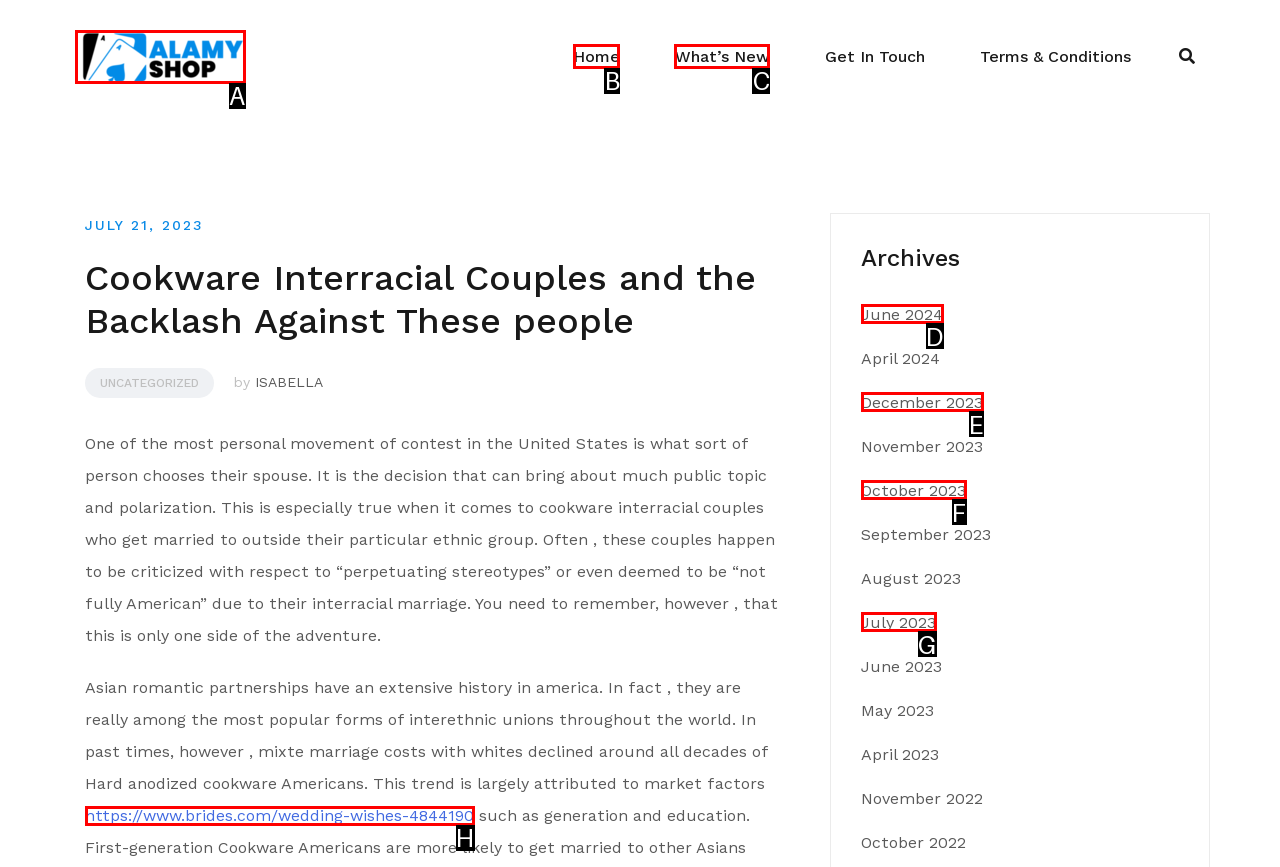Determine which HTML element should be clicked to carry out the following task: Click on the 'Home' link Respond with the letter of the appropriate option.

B